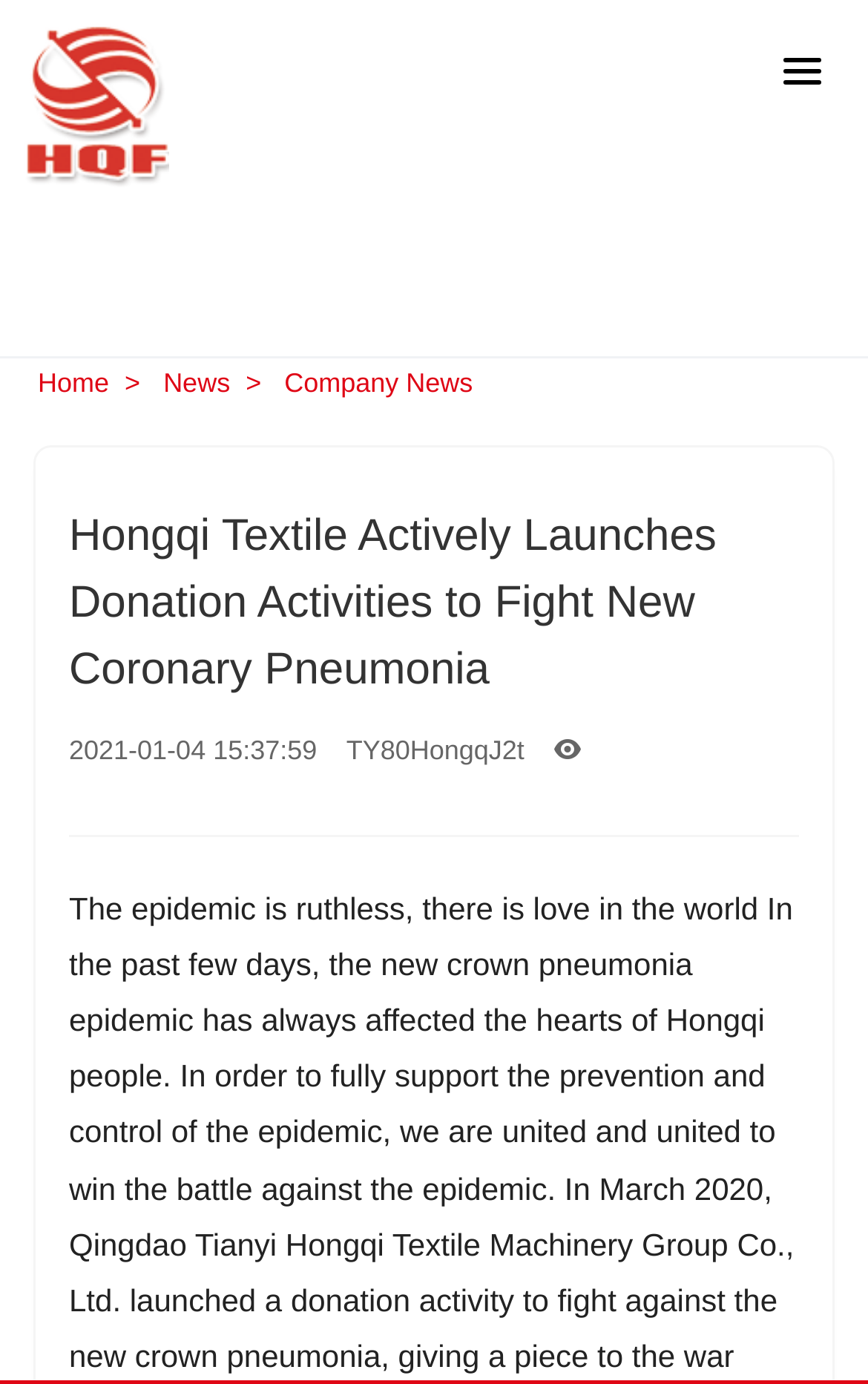What is the company name in the logo?
Look at the screenshot and respond with a single word or phrase.

Qingdao Tianyi Group Red Flag Textile Machinery Co., Ltd